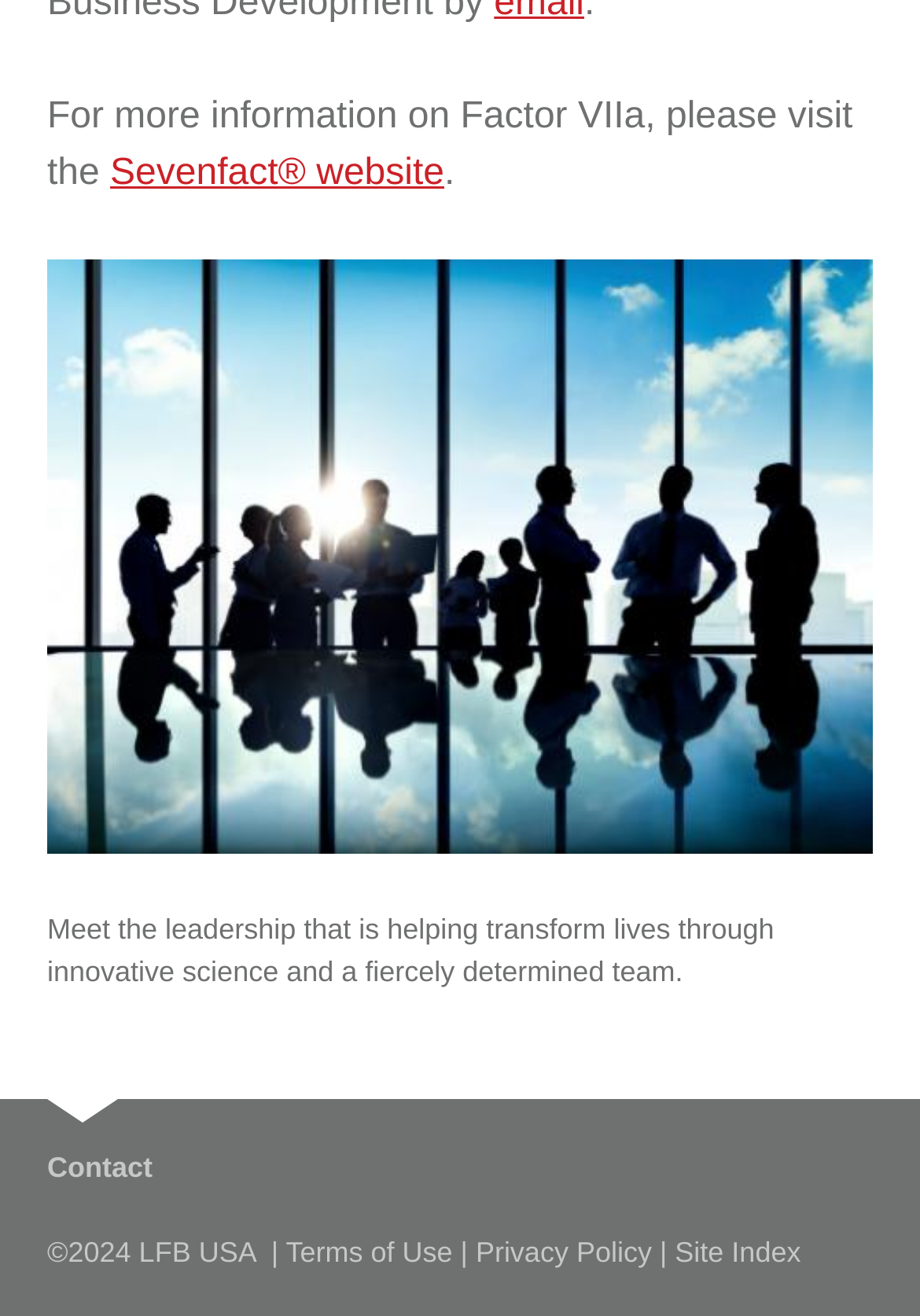What is the company name mentioned at the bottom?
Answer the question with a detailed explanation, including all necessary information.

I found the company name 'LFB USA' at the bottom of the webpage, specifically in the copyright section, which is usually located at the footer of a website.